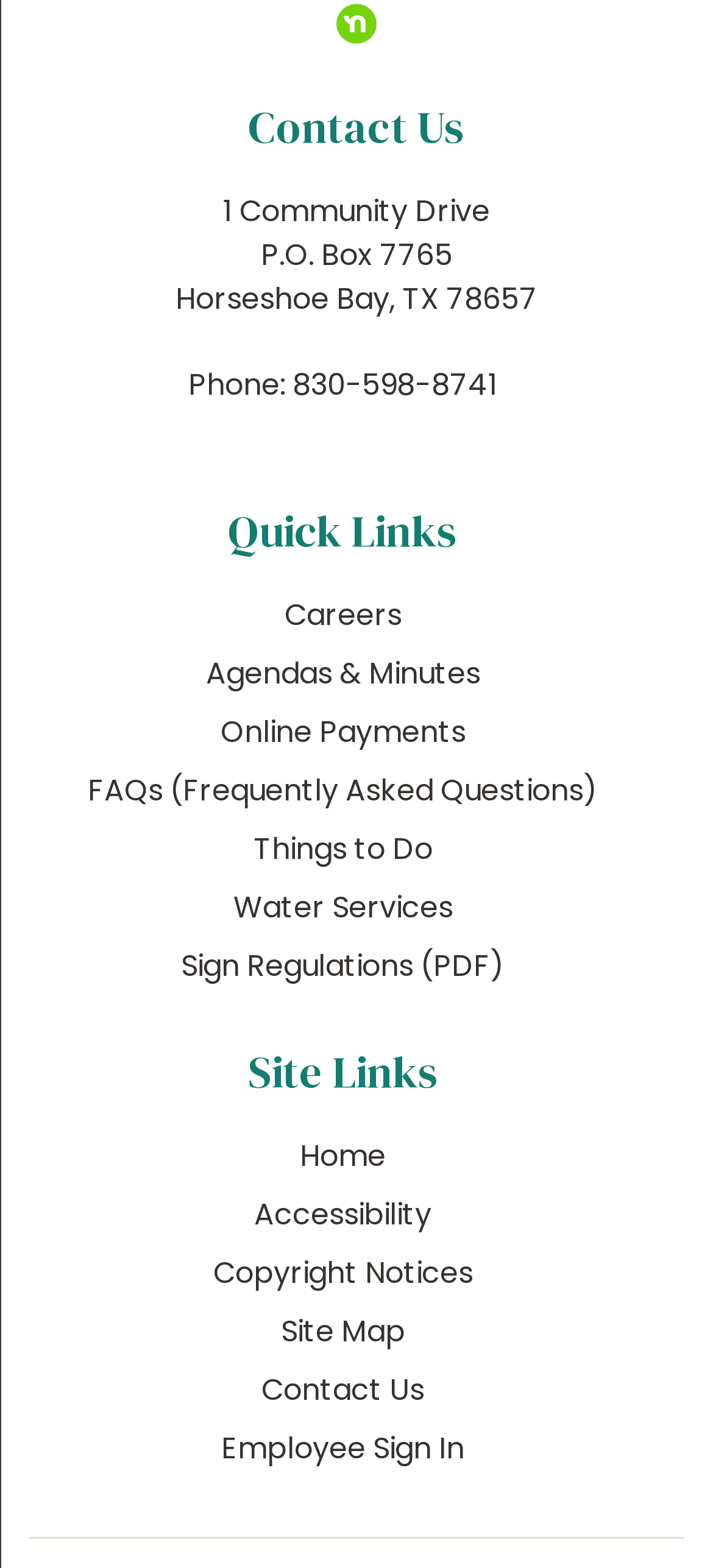Please identify the bounding box coordinates of the element that needs to be clicked to execute the following command: "go to Careers". Provide the bounding box using four float numbers between 0 and 1, formatted as [left, top, right, bottom].

[0.399, 0.379, 0.563, 0.406]